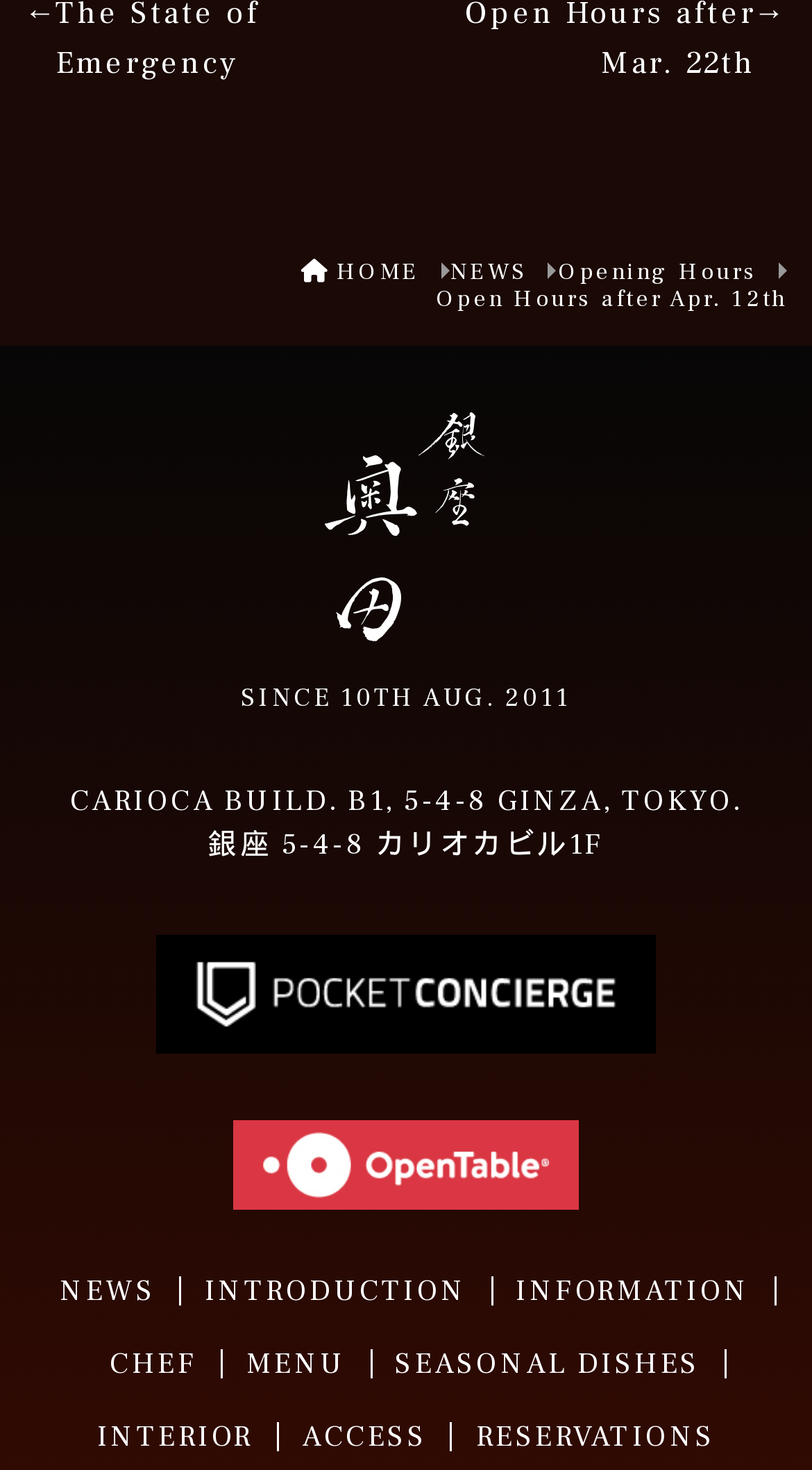Find the bounding box coordinates of the clickable area required to complete the following action: "read introduction".

[0.223, 0.859, 0.604, 0.897]